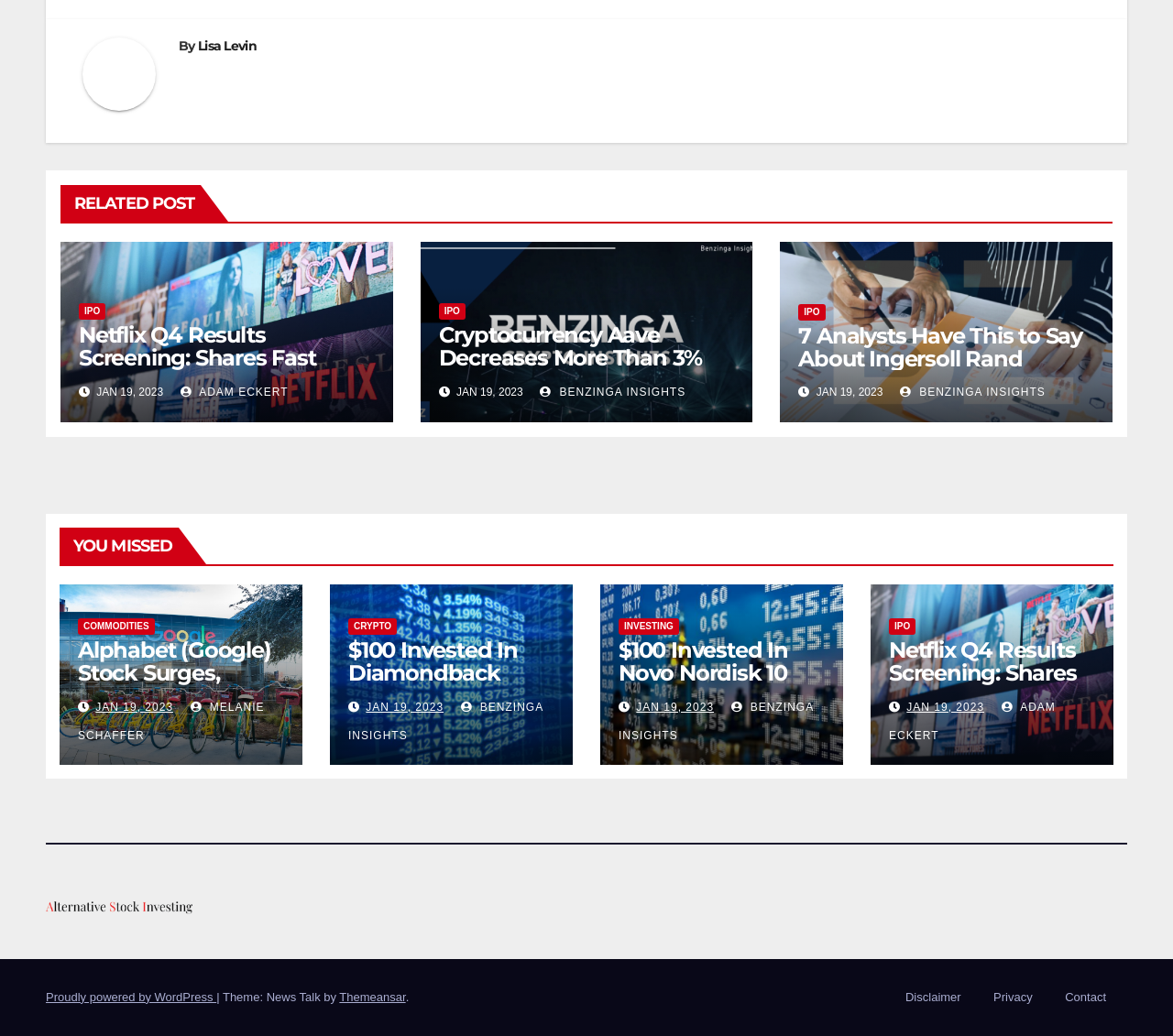Find the bounding box coordinates corresponding to the UI element with the description: "Investing". The coordinates should be formatted as [left, top, right, bottom], with values as floats between 0 and 1.

[0.527, 0.597, 0.579, 0.613]